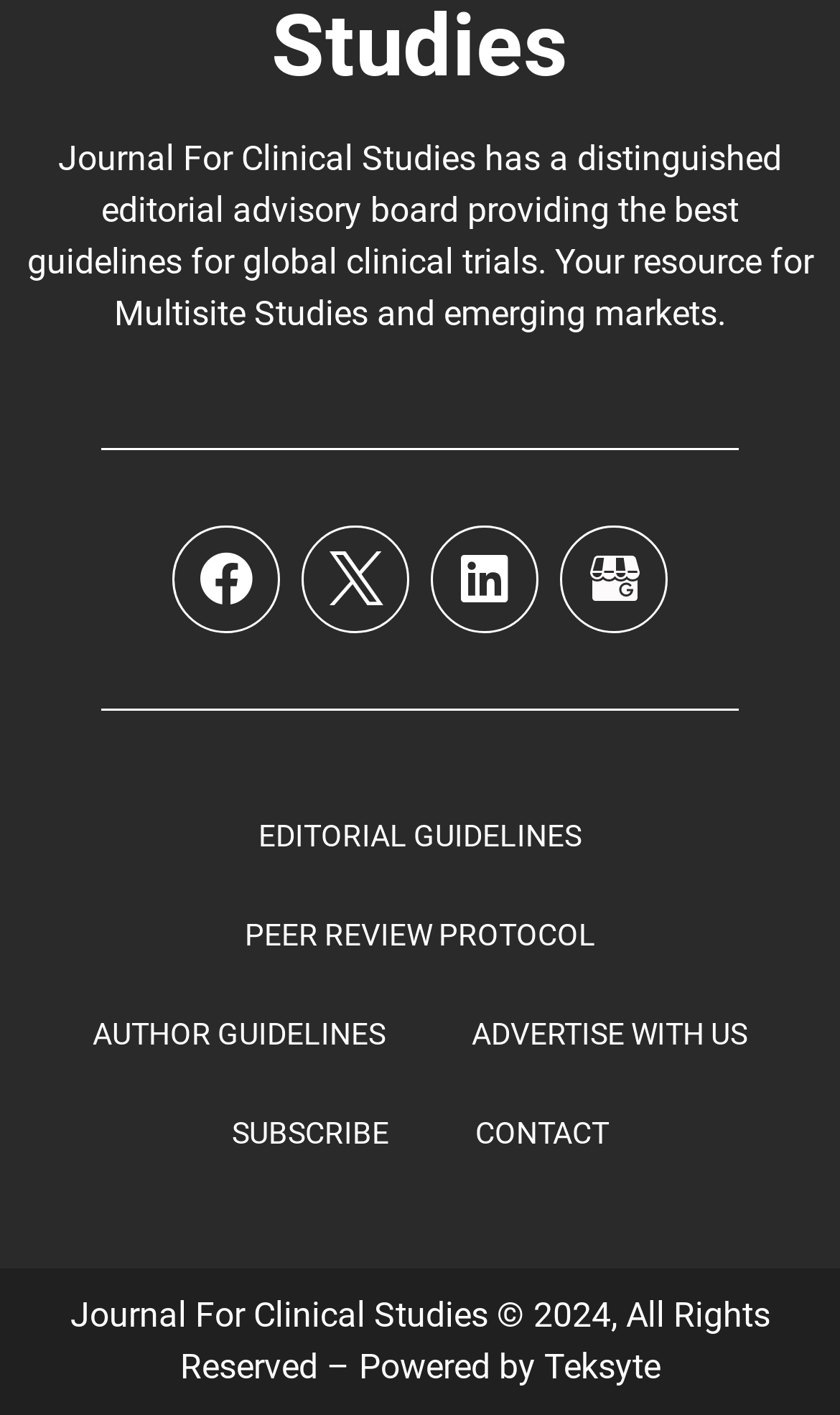Locate the bounding box coordinates of the area to click to fulfill this instruction: "Follow on Facebook". The bounding box should be presented as four float numbers between 0 and 1, in the order [left, top, right, bottom].

[0.205, 0.371, 0.333, 0.447]